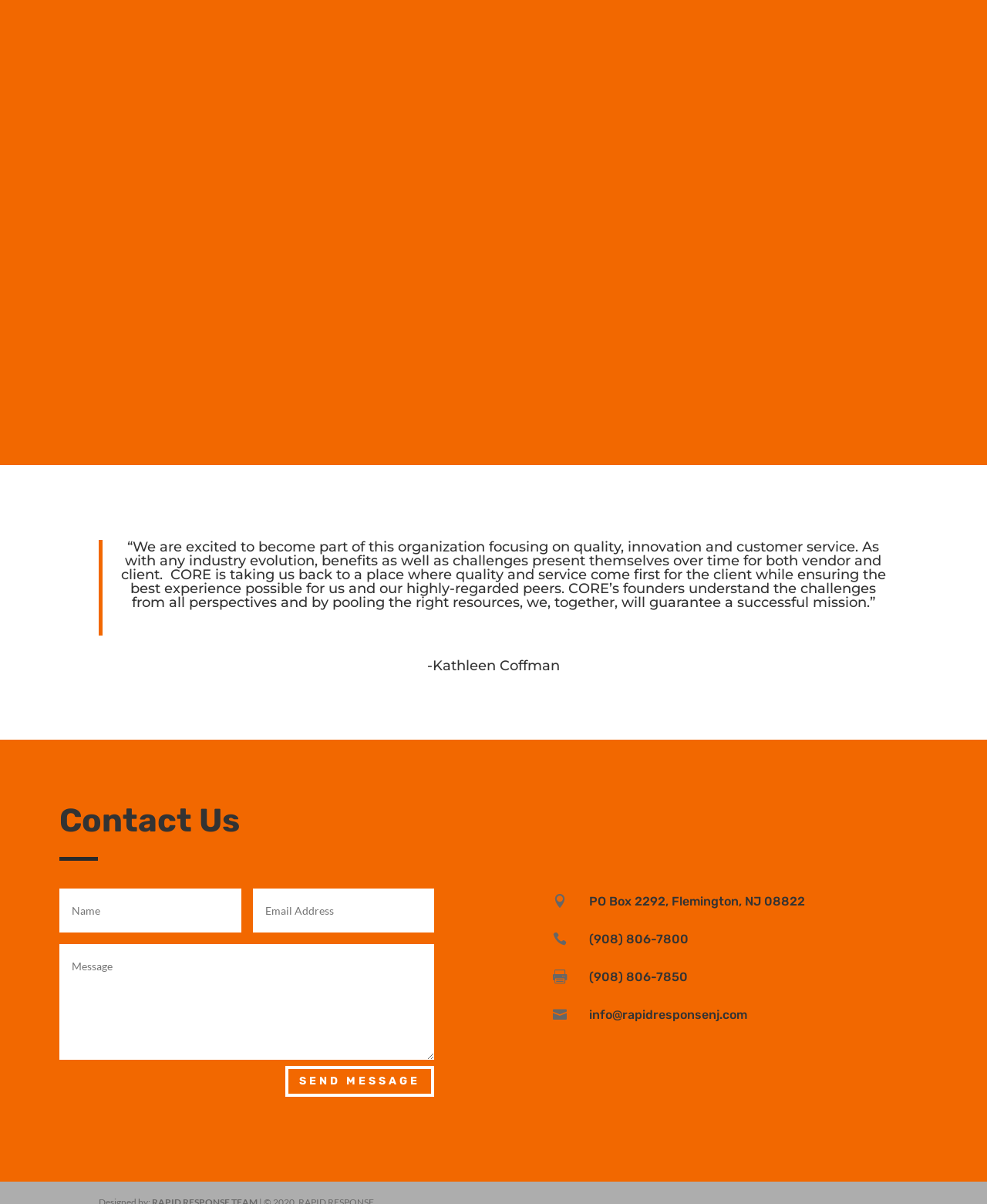Locate the UI element described as follows: "name="et_pb_contact_email_0" placeholder="Email Address"". Return the bounding box coordinates as four float numbers between 0 and 1 in the order [left, top, right, bottom].

[0.256, 0.738, 0.44, 0.775]